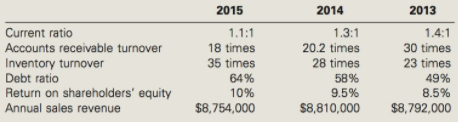Can you look at the image and give a comprehensive answer to the question:
What is the trend of accounts receivable turnover?

The accounts receivable turnover shows a decline from 30 times in 2013 to 18 times in 2015, indicating a decrease in efficiency in collecting payments from customers.